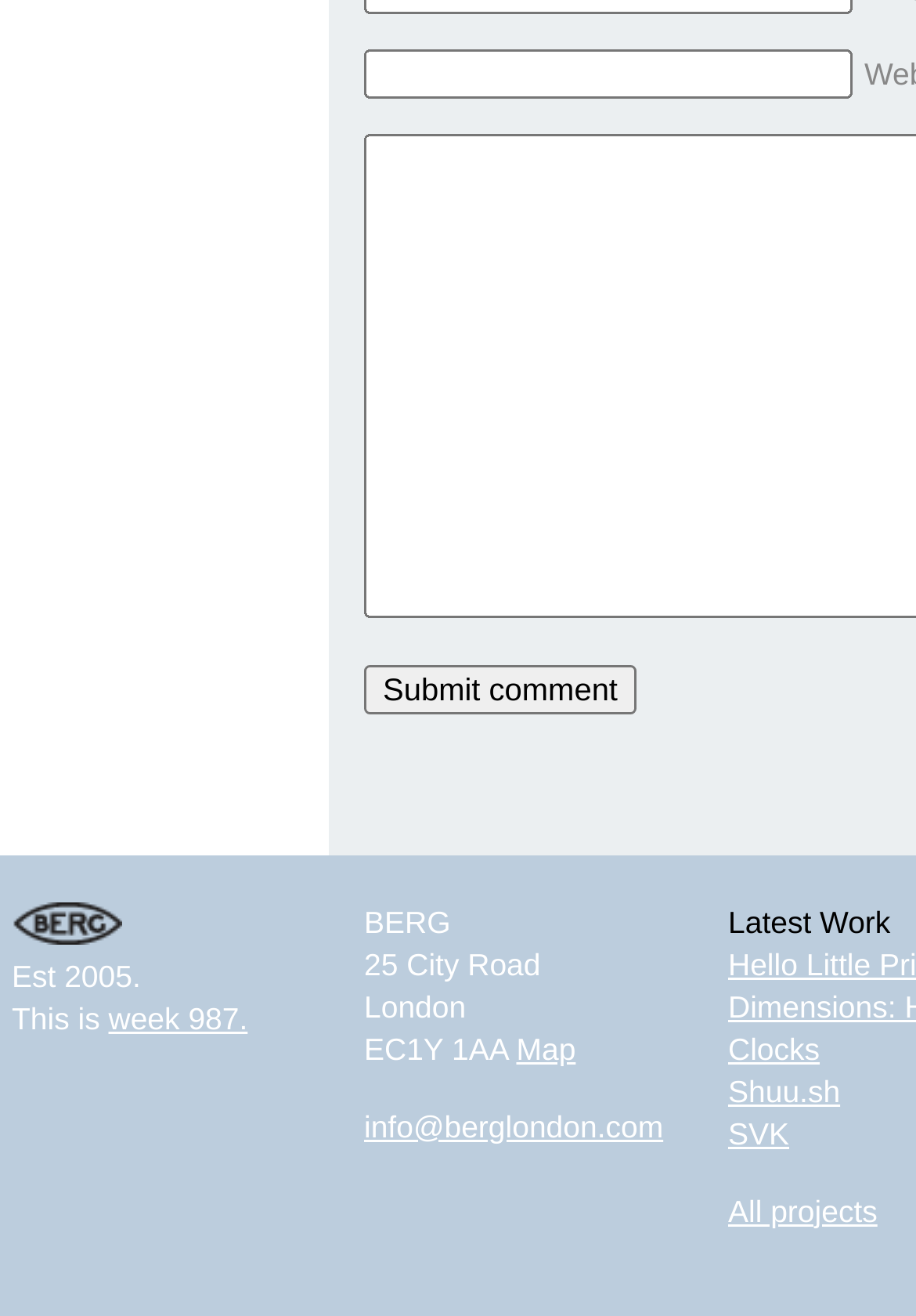What is the city where BERG is located?
Using the image, elaborate on the answer with as much detail as possible.

The city where BERG is located can be found in the static text 'London' which is located below the 'BERG' text and above the 'EC1Y 1AA' text.